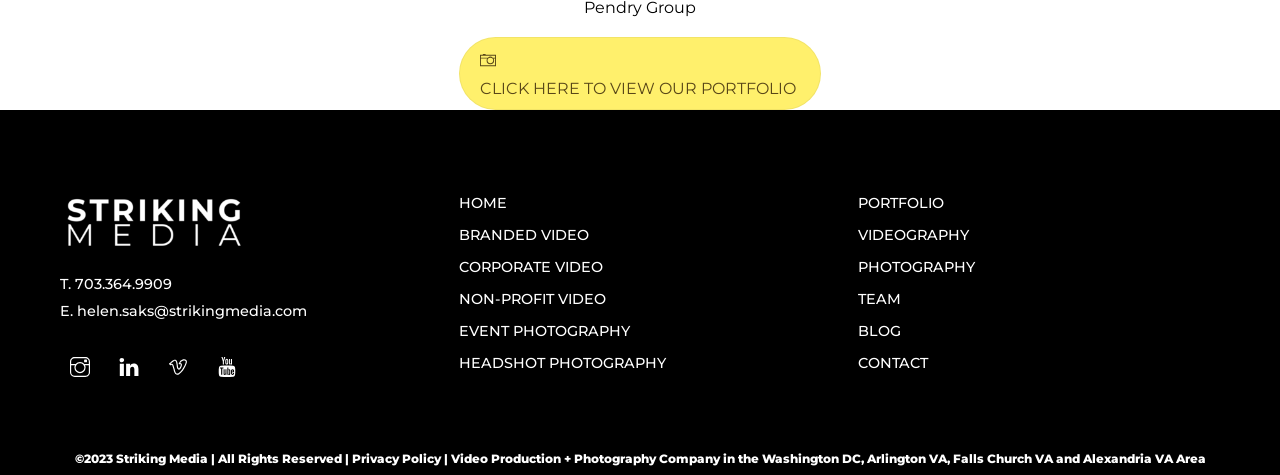Predict the bounding box coordinates of the area that should be clicked to accomplish the following instruction: "Back to weblog: pretention". The bounding box coordinates should consist of four float numbers between 0 and 1, i.e., [left, top, right, bottom].

None